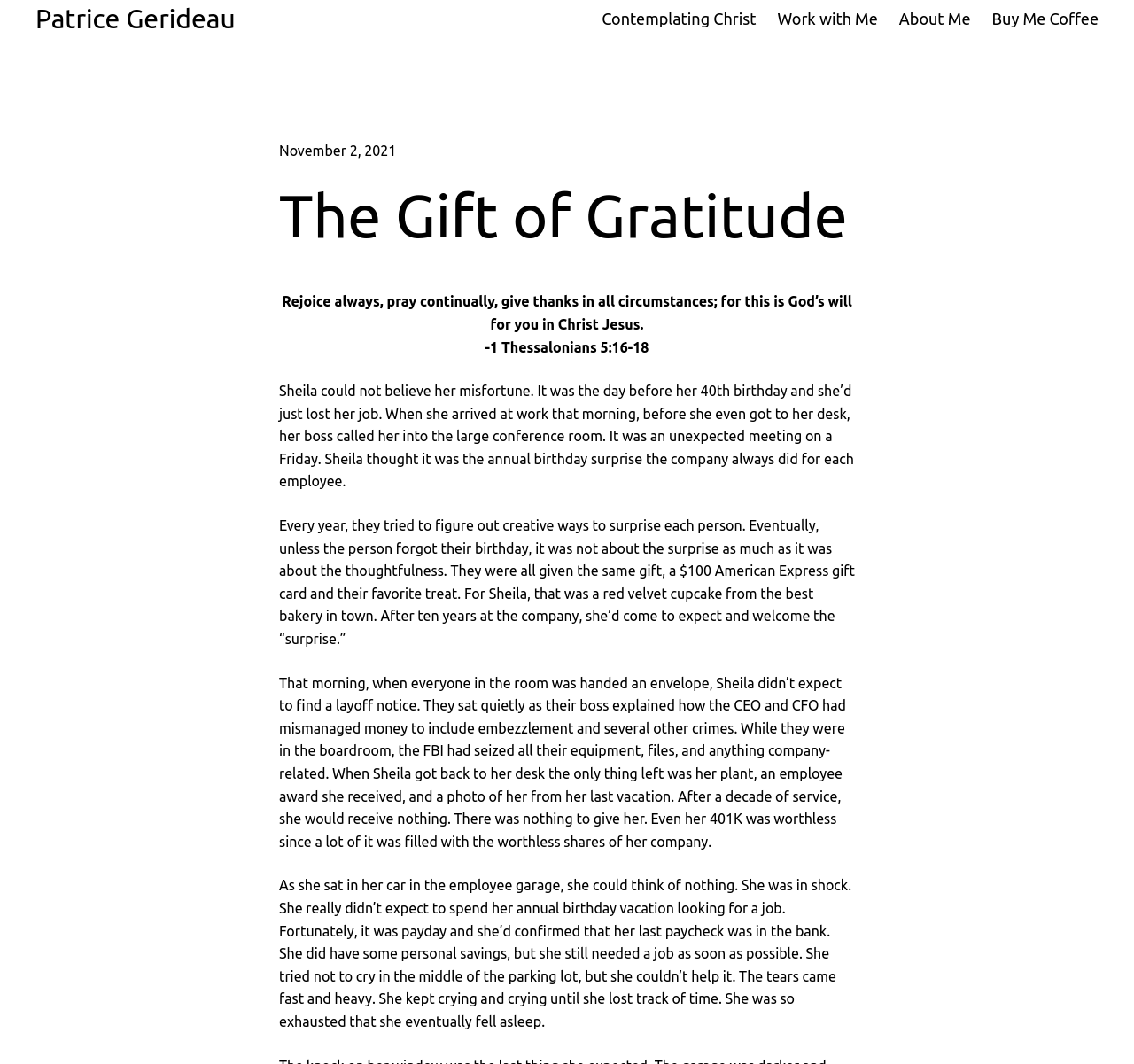Provide a one-word or one-phrase answer to the question:
What is the gift given to employees on their birthday?

A $100 American Express gift card and their favorite treat